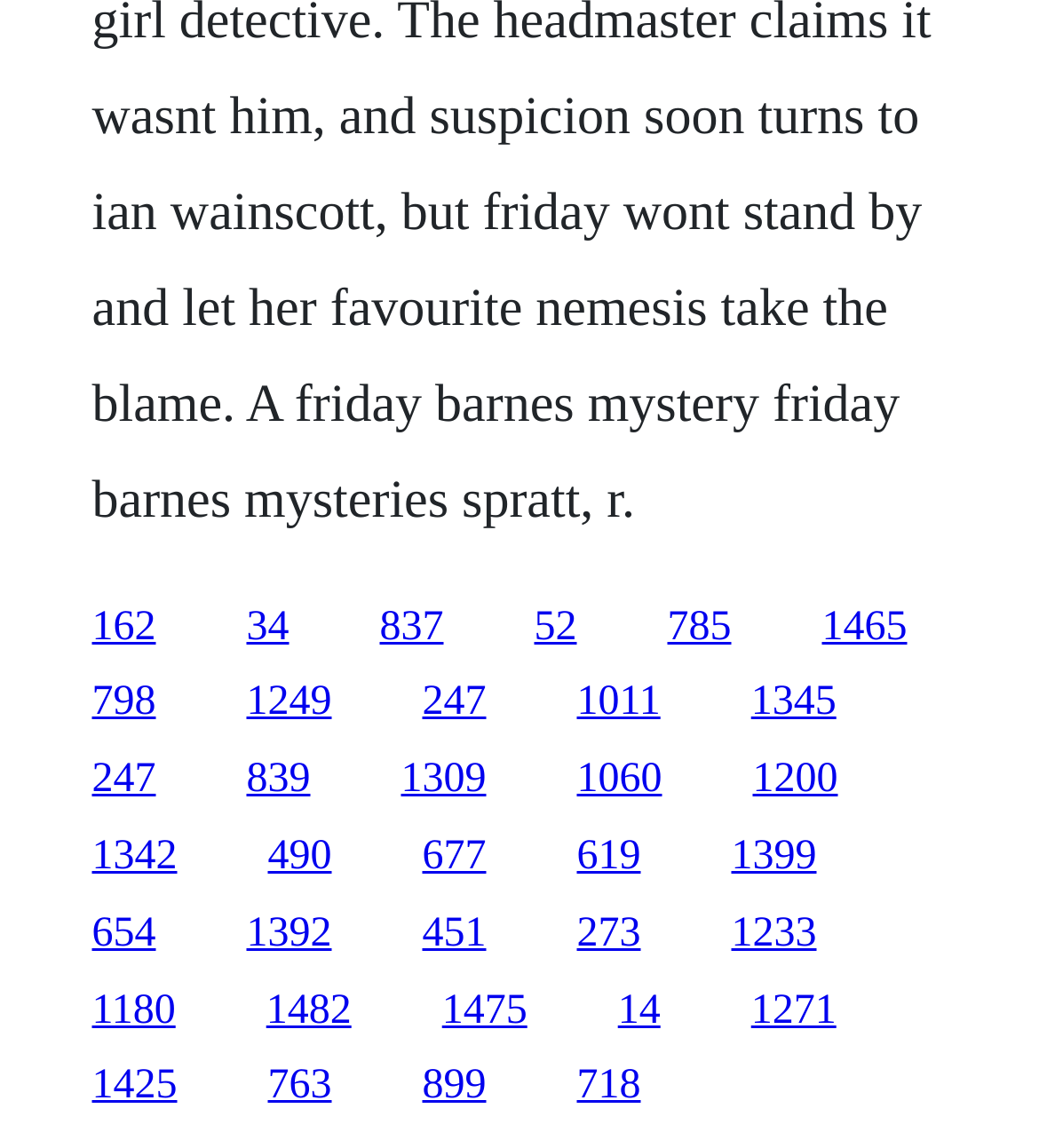Please identify the bounding box coordinates of the clickable element to fulfill the following instruction: "access the fifteenth link". The coordinates should be four float numbers between 0 and 1, i.e., [left, top, right, bottom].

[0.704, 0.726, 0.786, 0.766]